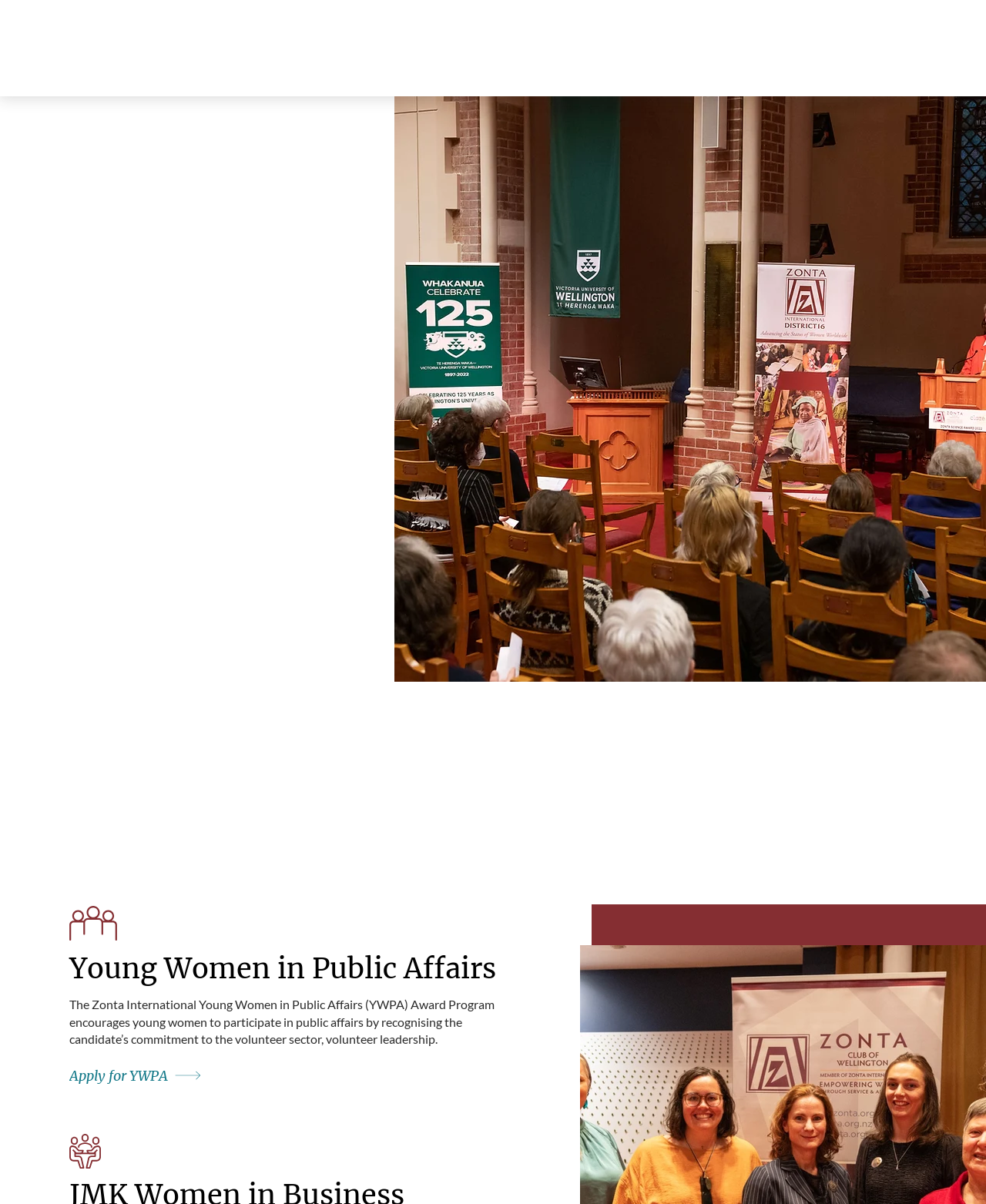Generate a comprehensive description of the webpage content.

The webpage is about Zonta's scholarships and awards, with a focus on empowering women through education. At the top left corner, there is a Zonta logo image. Below the logo, there is a navigation menu with links to "Who we are", "What we do", "Scholarships", "News", and "Events". 

To the right of the navigation menu, there is a "Get involved" link. Below the navigation menu, there is a section with a Zonta Projects icon and a heading "Scholarships & Awards". This section contains a paragraph of text that explains Zonta's goal of empowering women through education and the scholarships and awards offered to achieve this goal. 

Below this text, there is a "View Scholarships" link. To the right of this section, there is an image of a leader of Zonta speaking to a crowd at Victoria University in Wellington. 

Further down the page, there are two headings "Empowering women and girls" and "through education." Below these headings, there is a section with a heading "Young Women in Public Affairs" and a paragraph of text that describes the Zonta International Young Women in Public Affairs Award Program. This section also contains an "Apply for YWPA" link.